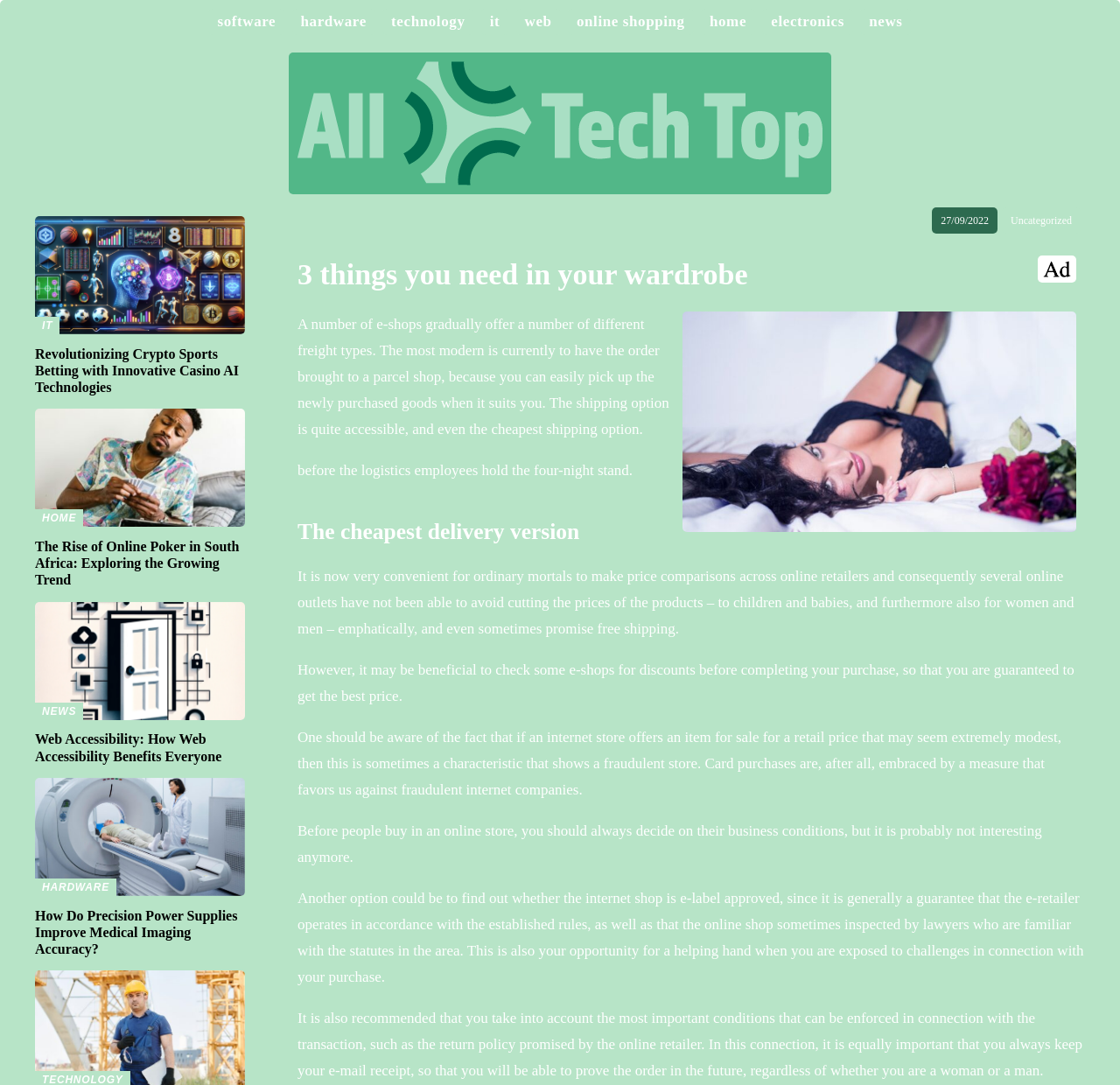What is the date mentioned on the webpage?
Based on the image, answer the question with as much detail as possible.

I found the date '27/09/2022' on the webpage, which is located at the top right corner of the page, indicating the date the article was published.